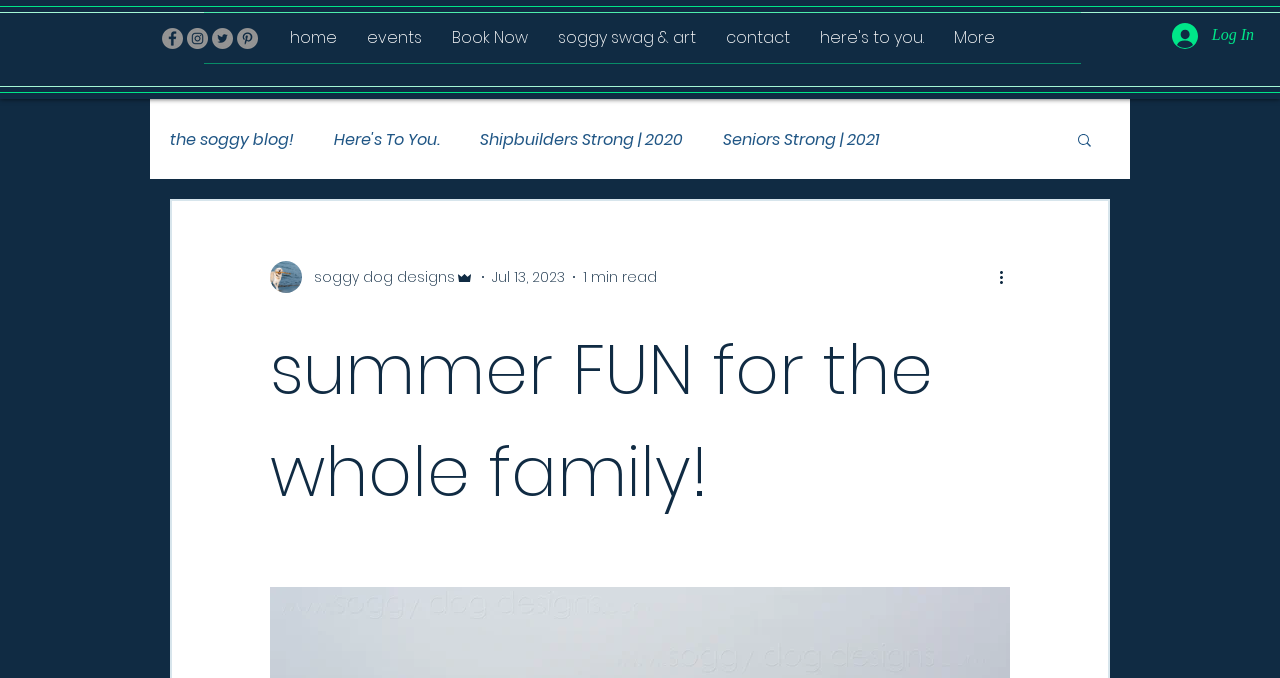Provide the bounding box coordinates of the HTML element this sentence describes: "here's to you.". The bounding box coordinates consist of four float numbers between 0 and 1, i.e., [left, top, right, bottom].

[0.629, 0.019, 0.734, 0.093]